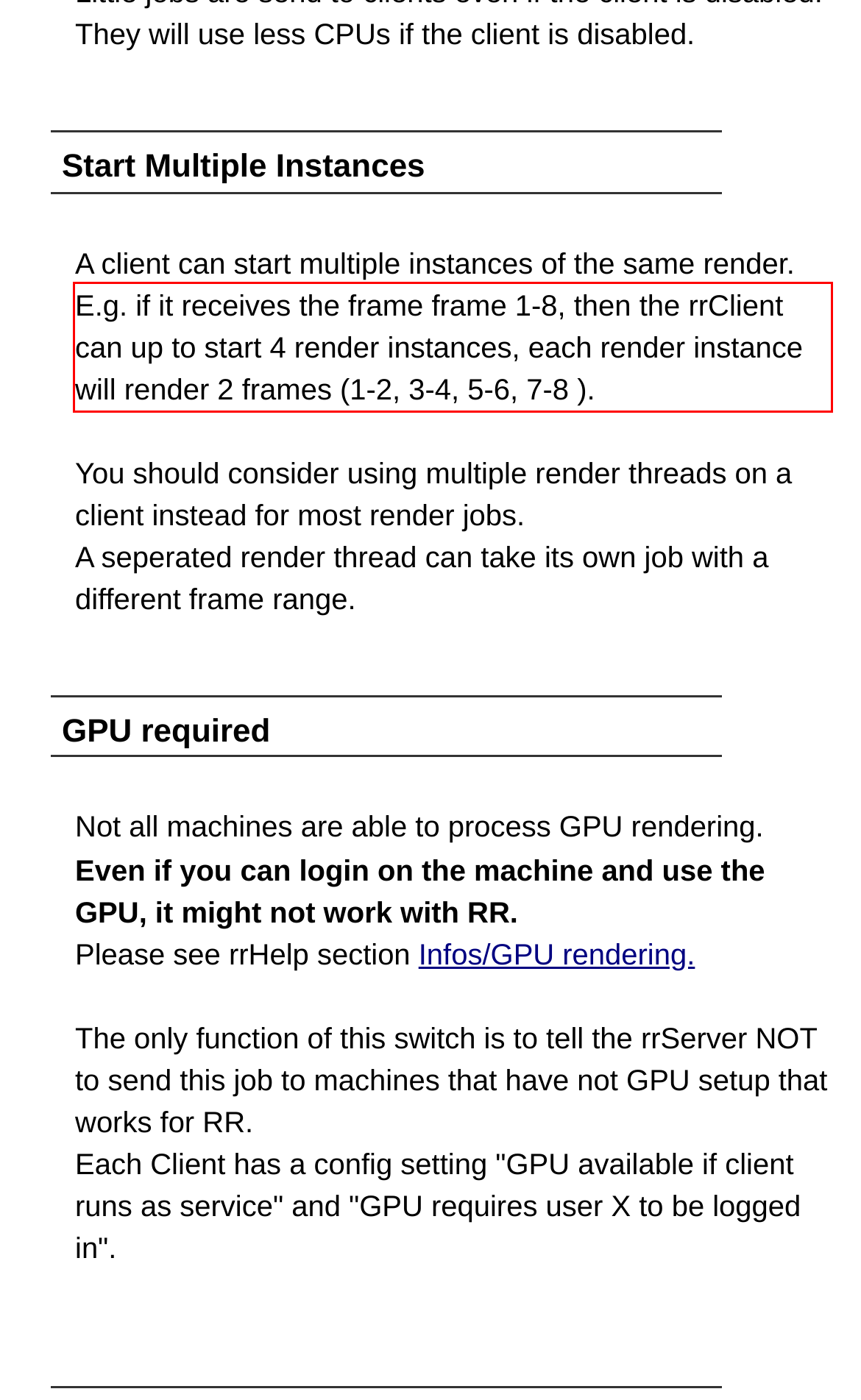Please look at the screenshot provided and find the red bounding box. Extract the text content contained within this bounding box.

E.g. if it receives the frame frame 1-8, then the rrClient can up to start 4 render instances, each render instance will render 2 frames (1-2, 3-4, 5-6, 7-8 ).